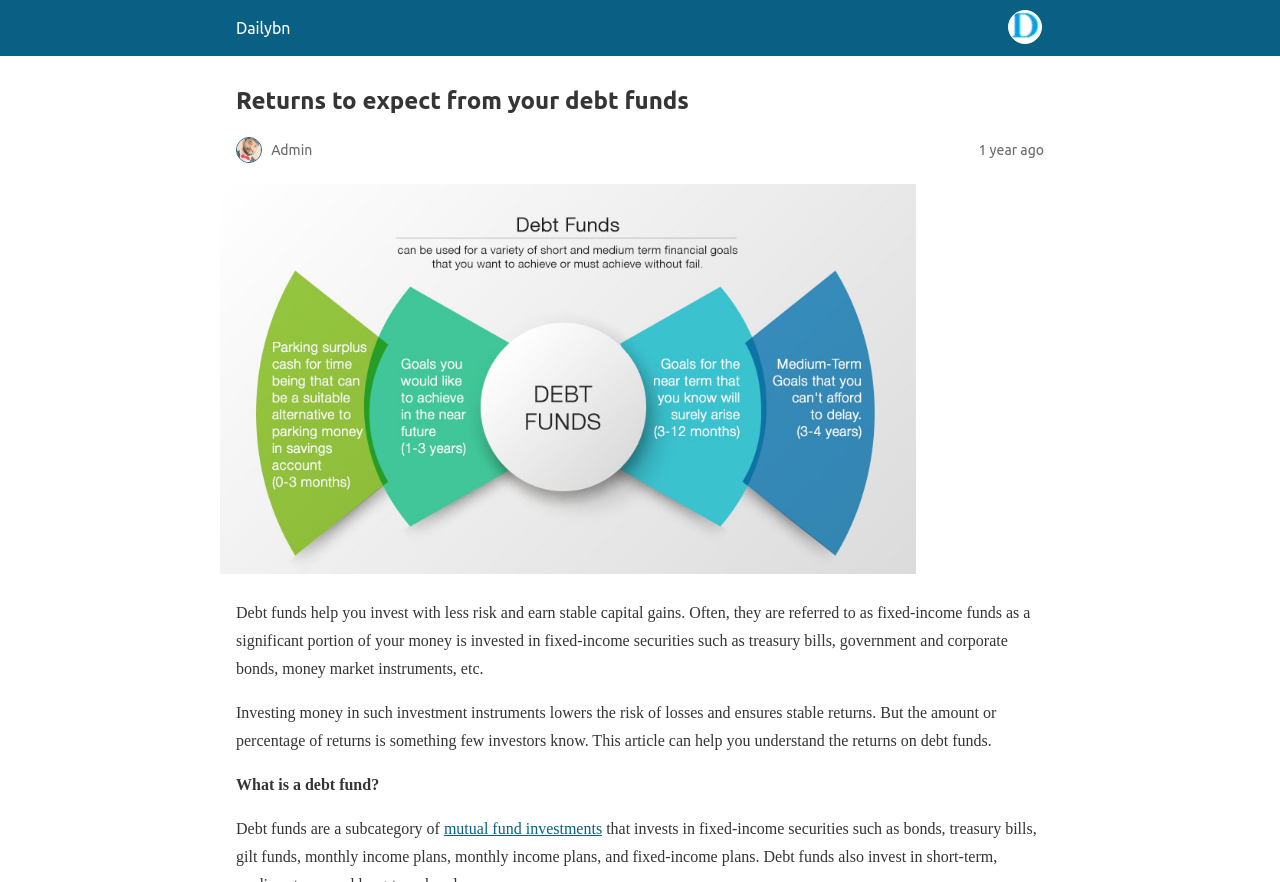What is the topic of this article?
Deliver a detailed and extensive answer to the question.

The webpage mentions that this article can help investors understand the returns on debt funds, which suggests that the topic of this article is related to the returns or benefits of investing in debt funds.